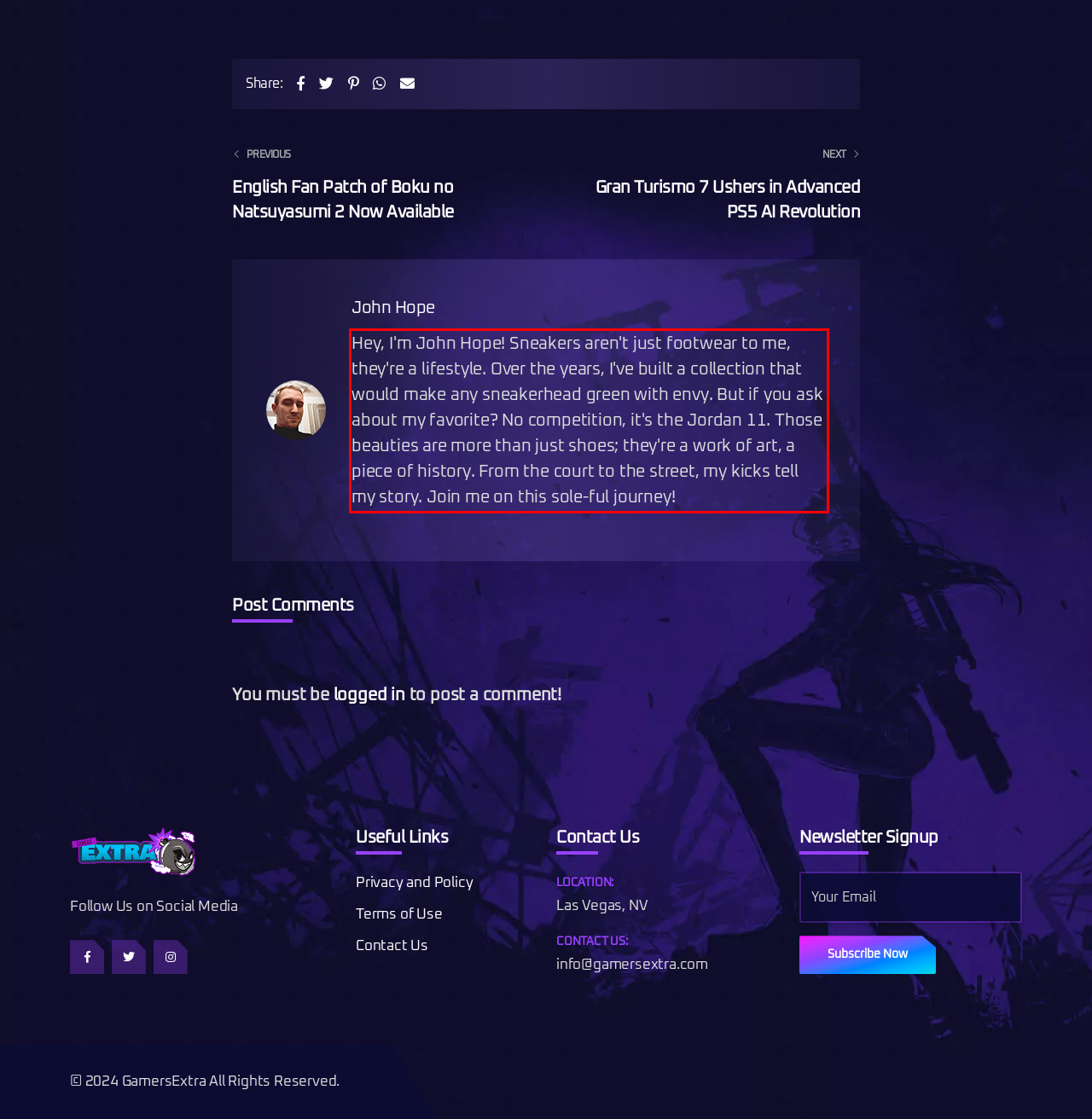Identify the text inside the red bounding box on the provided webpage screenshot by performing OCR.

Hey, I'm John Hope! Sneakers aren't just footwear to me, they're a lifestyle. Over the years, I've built a collection that would make any sneakerhead green with envy. But if you ask about my favorite? No competition, it's the Jordan 11. Those beauties are more than just shoes; they're a work of art, a piece of history. From the court to the street, my kicks tell my story. Join me on this sole-ful journey!